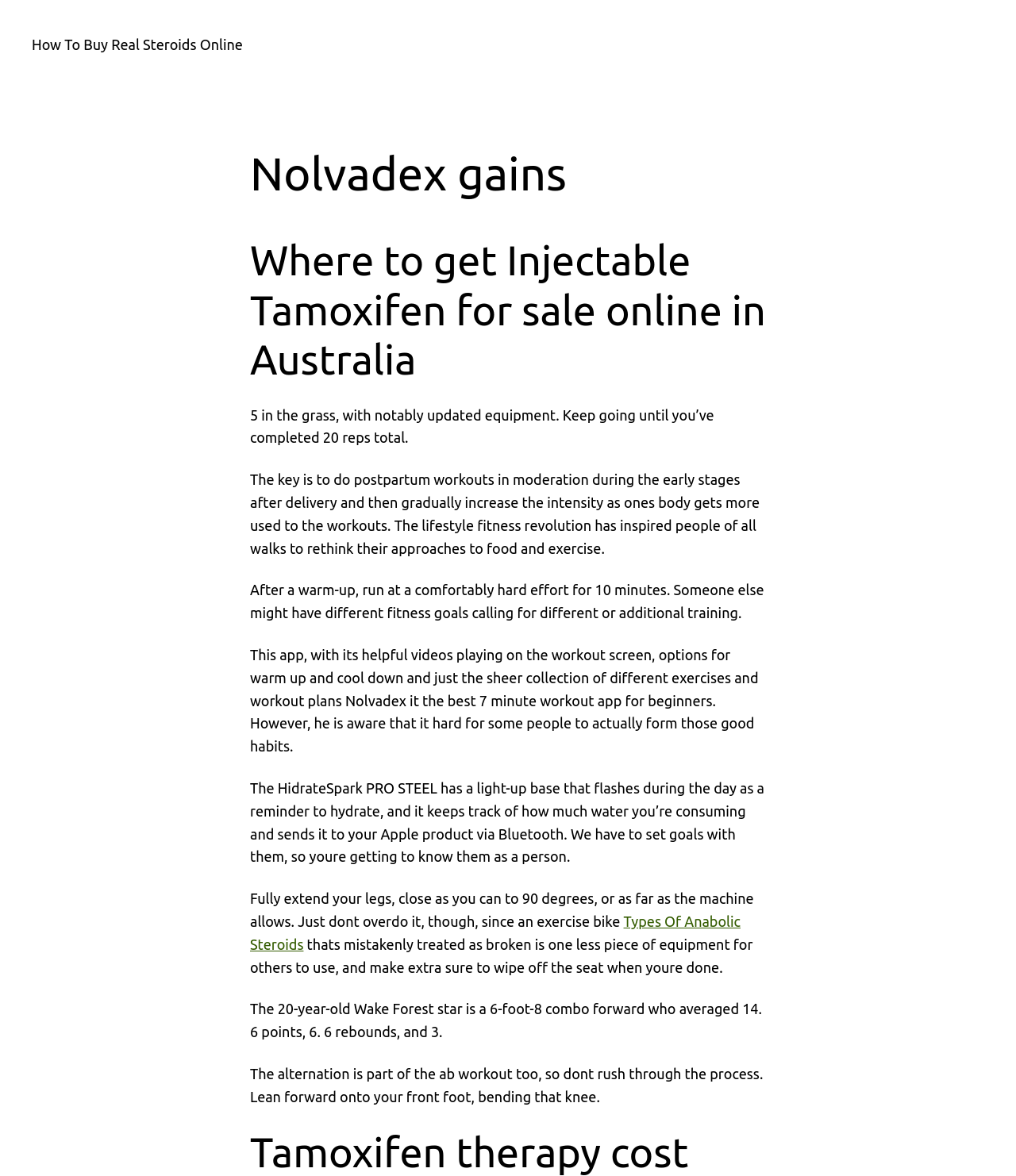Given the content of the image, can you provide a detailed answer to the question?
How many reps are recommended in the workout?

According to the static text on the webpage, it is recommended to 'Keep going until you’ve completed 20 reps total'.